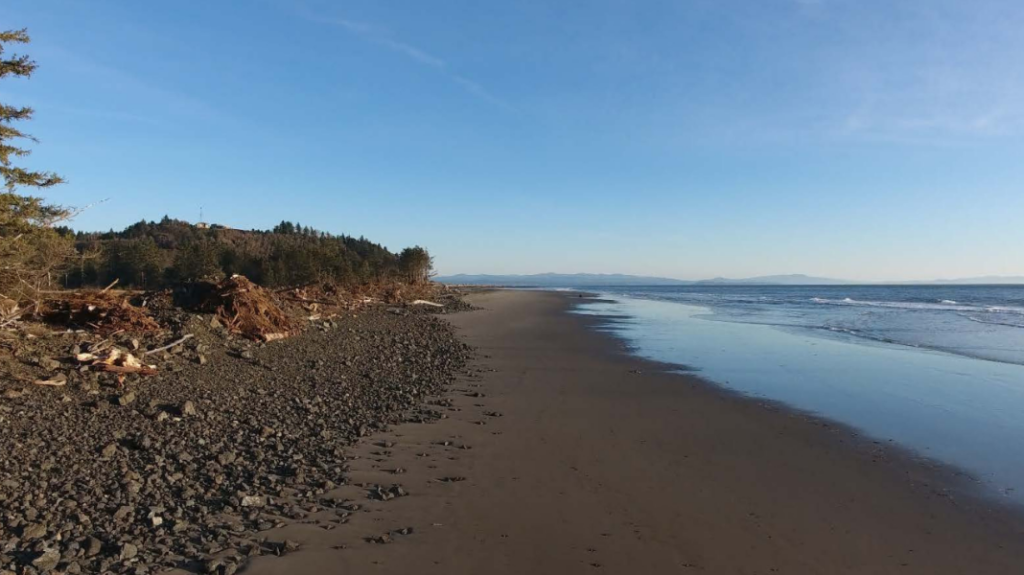Describe the scene depicted in the image with great detail.

The image showcases a serene view along the shoreline of North Cove in Washington State, capturing the picturesque landscape where the land meets the sea. The sandy beach is lined with smooth pebbles, and remnants of driftwood are scattered along the shore, hinting at the natural dynamics of coastal erosion and deposition. On the left, trees densely populate the background, creating a lush green border against the clear blue sky. The gentle waves of the ocean lap at the sand, reflecting the sunlight and adding a tranquil ambiance to this scenic coastal environment. This imagery accompanies a report on a $20.5 million investment by NOAA for ocean and coastal resource management, highlighting the importance of such pristine areas for environmental sustainability and community engagement.